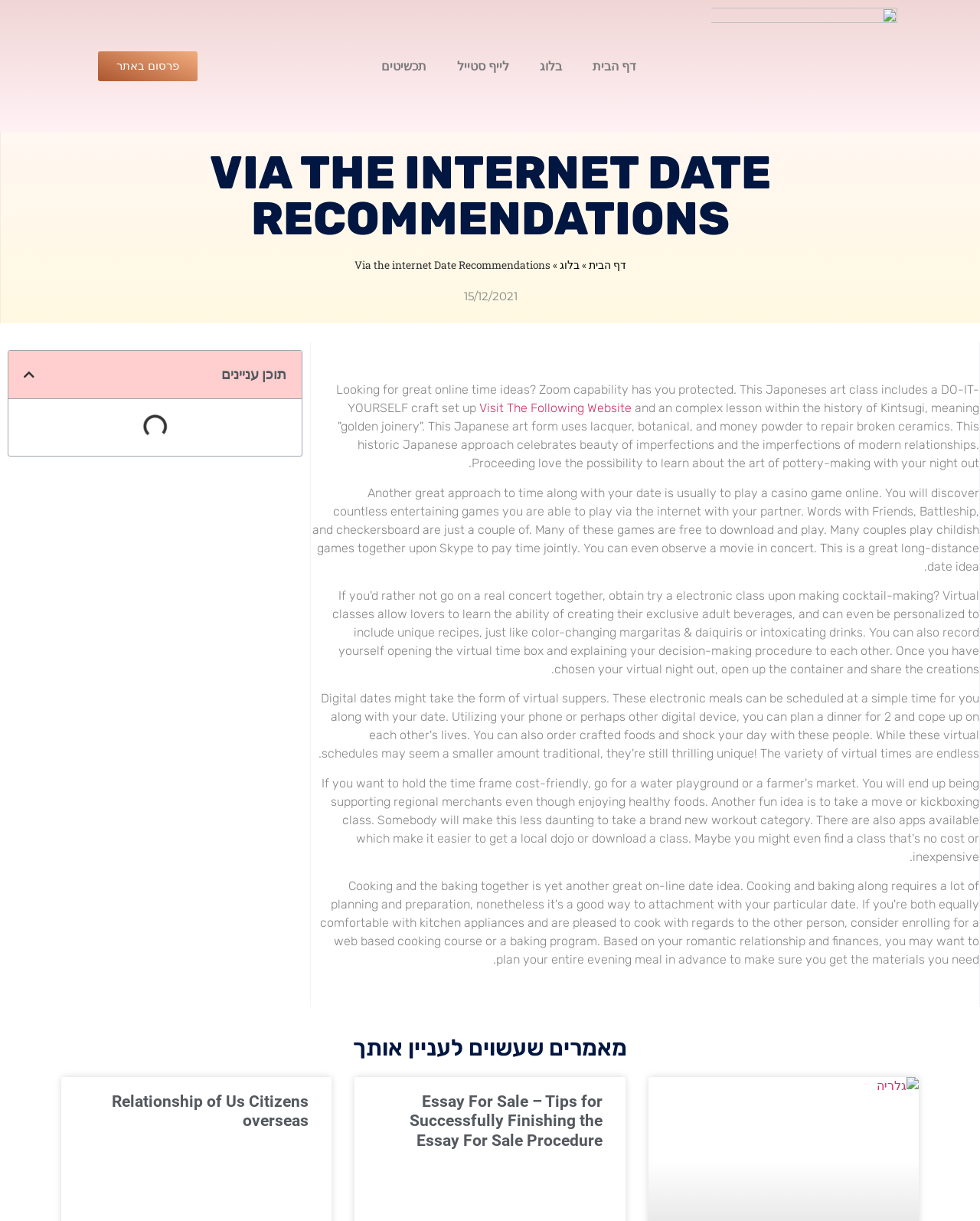Provide the bounding box coordinates of the HTML element described as: "Visit The Following Website". The bounding box coordinates should be four float numbers between 0 and 1, i.e., [left, top, right, bottom].

[0.489, 0.328, 0.645, 0.34]